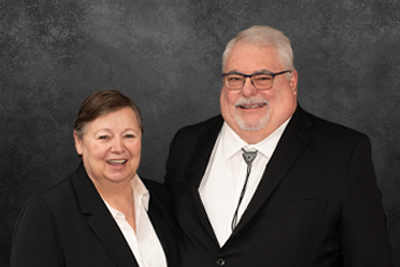Paint a vivid picture with your description of the image.

The image features Scott and Brenda Deal, who are prominently associated with the 73rd National Square Dance Convention. They are dressed formally, with Scott on the right wearing glasses and a black suit, complemented by a white shirt and a bolo tie, while Brenda, on the left, wears a black blazer over a white blouse. The background has a textured dark gray design, which enhances their professional appearance. Their smiles convey warmth and friendliness, making them approachable figures in the context of this vibrant community event. This image is likely intended to highlight their roles within the convention, emphasizing their dedication to the square dancing community.